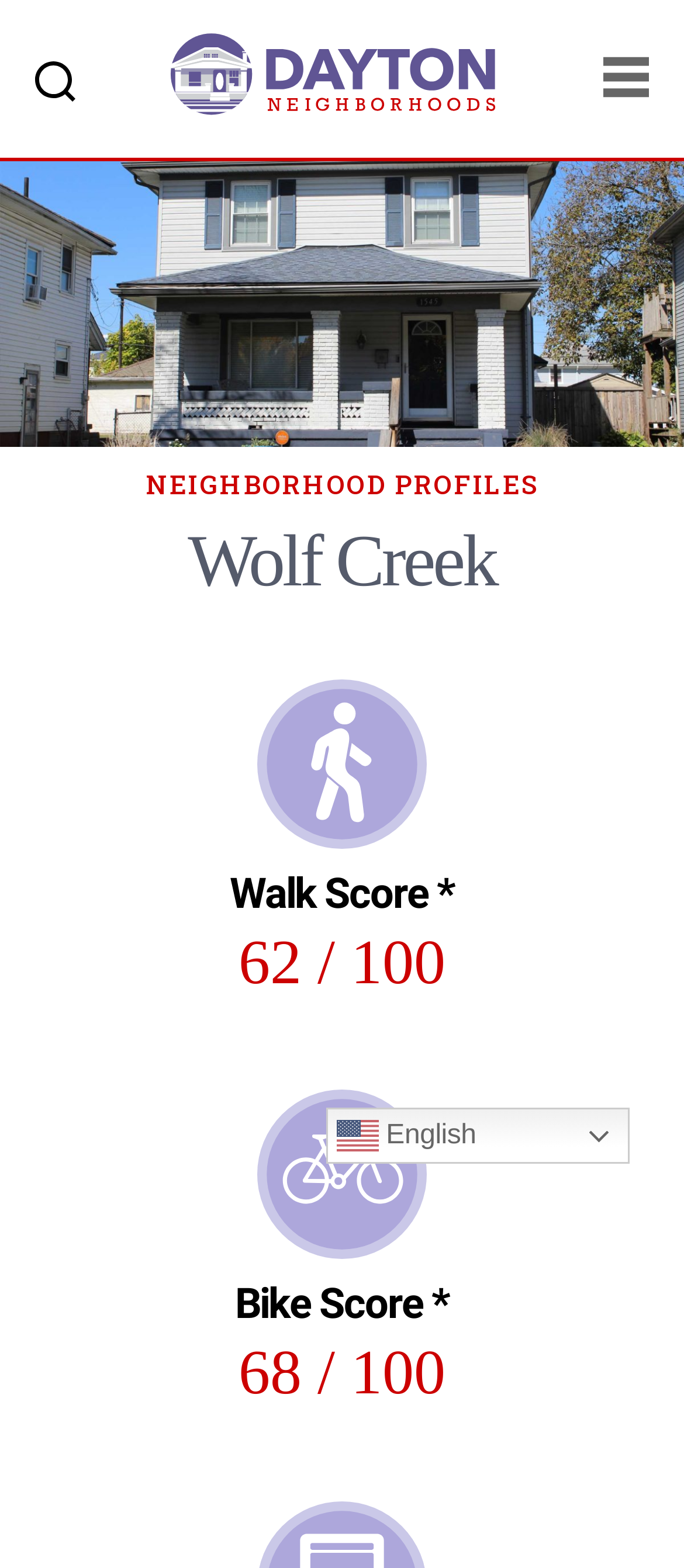Respond with a single word or phrase to the following question: What is the Bike Score of Wolf Creek?

68 / 100